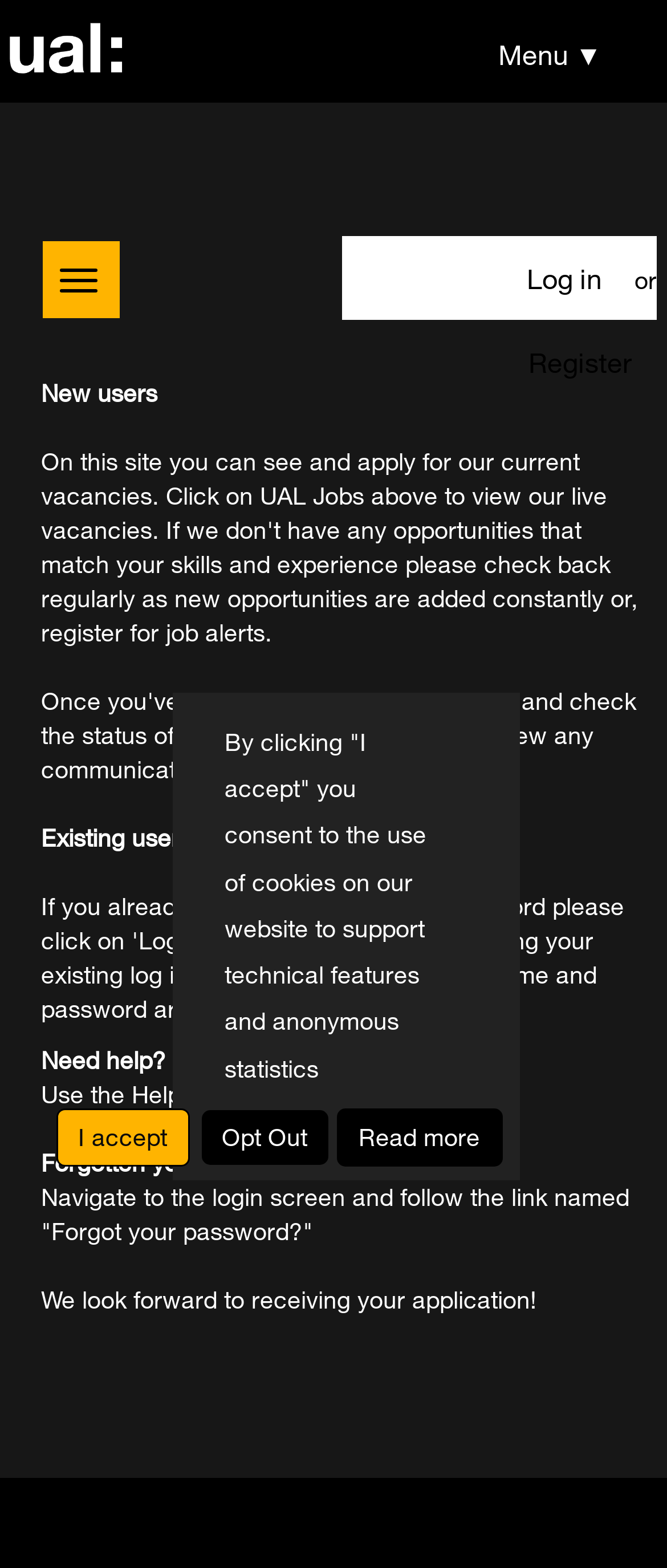Specify the bounding box coordinates of the element's region that should be clicked to achieve the following instruction: "Track my order". The bounding box coordinates consist of four float numbers between 0 and 1, in the format [left, top, right, bottom].

None